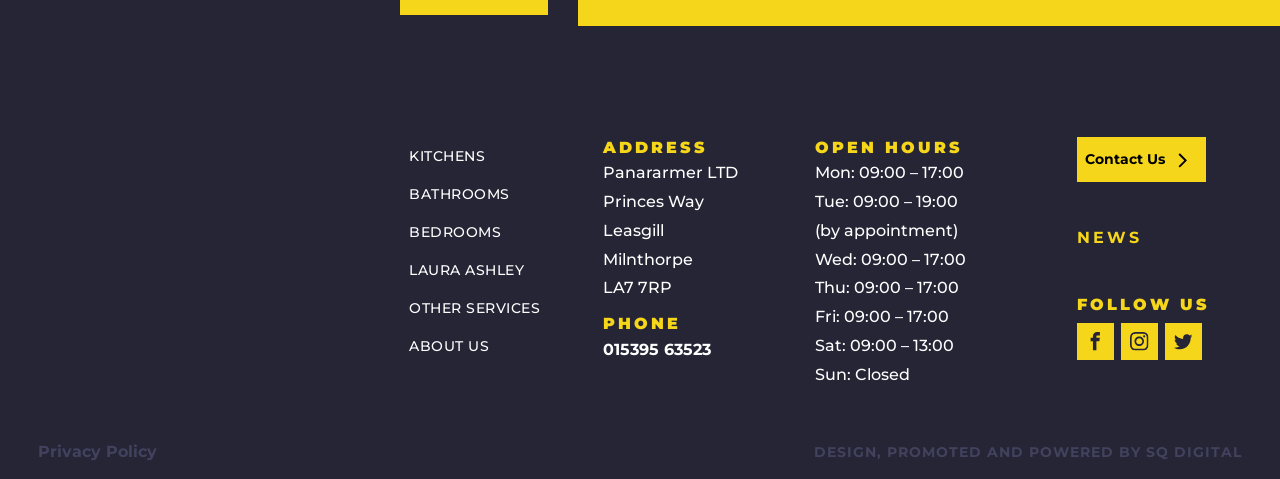Please provide the bounding box coordinates in the format (top-left x, top-left y, bottom-right x, bottom-right y). Remember, all values are floating point numbers between 0 and 1. What is the bounding box coordinate of the region described as: Contact Us

[0.841, 0.286, 0.942, 0.38]